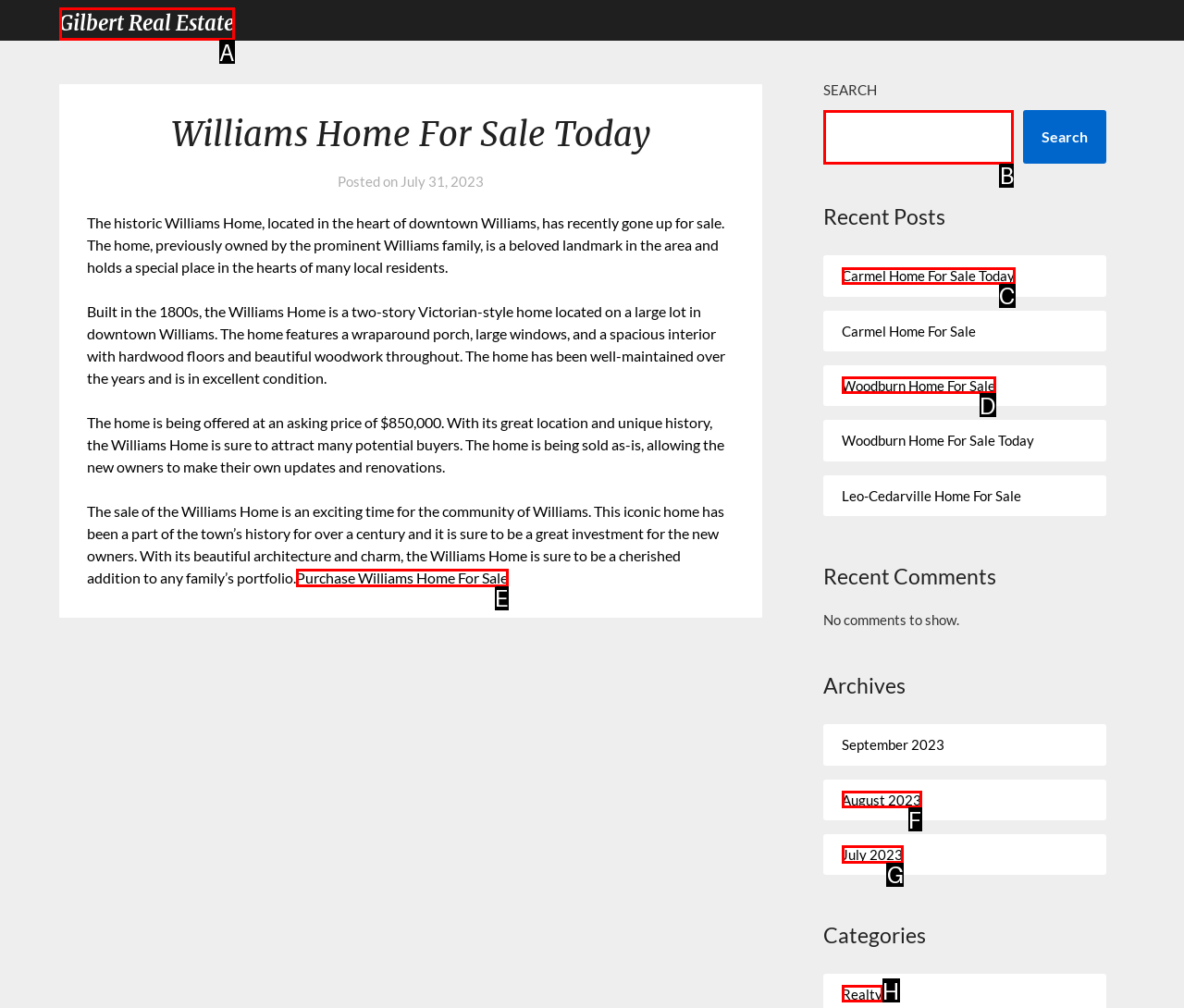What option should I click on to execute the task: View the gallery? Give the letter from the available choices.

None